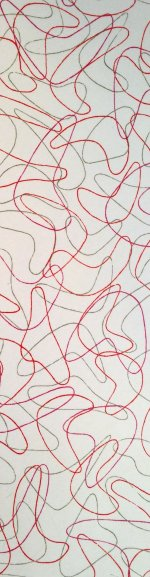Provide a brief response in the form of a single word or phrase:
What does the image represent?

Complexities of communication